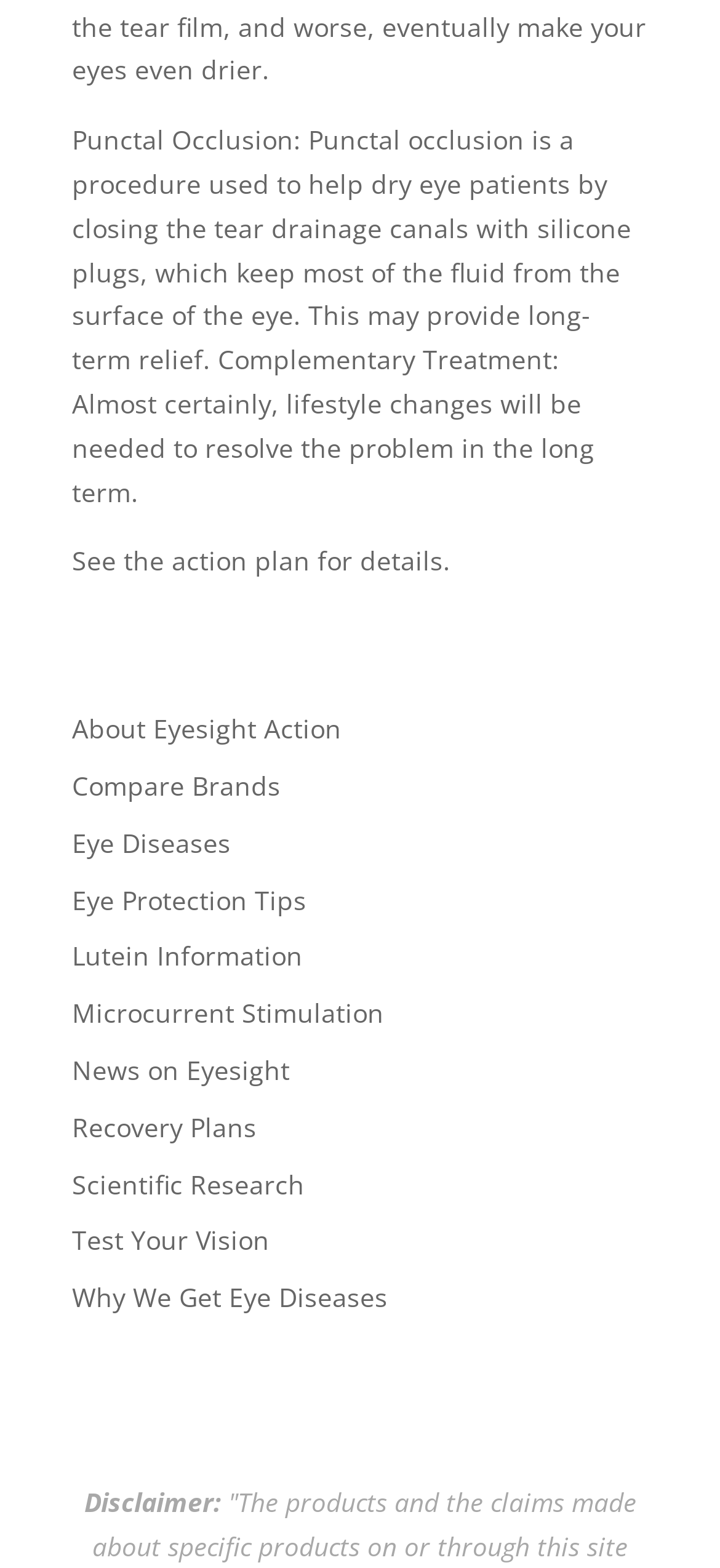Highlight the bounding box coordinates of the region I should click on to meet the following instruction: "Read about eye diseases".

[0.1, 0.526, 0.321, 0.548]